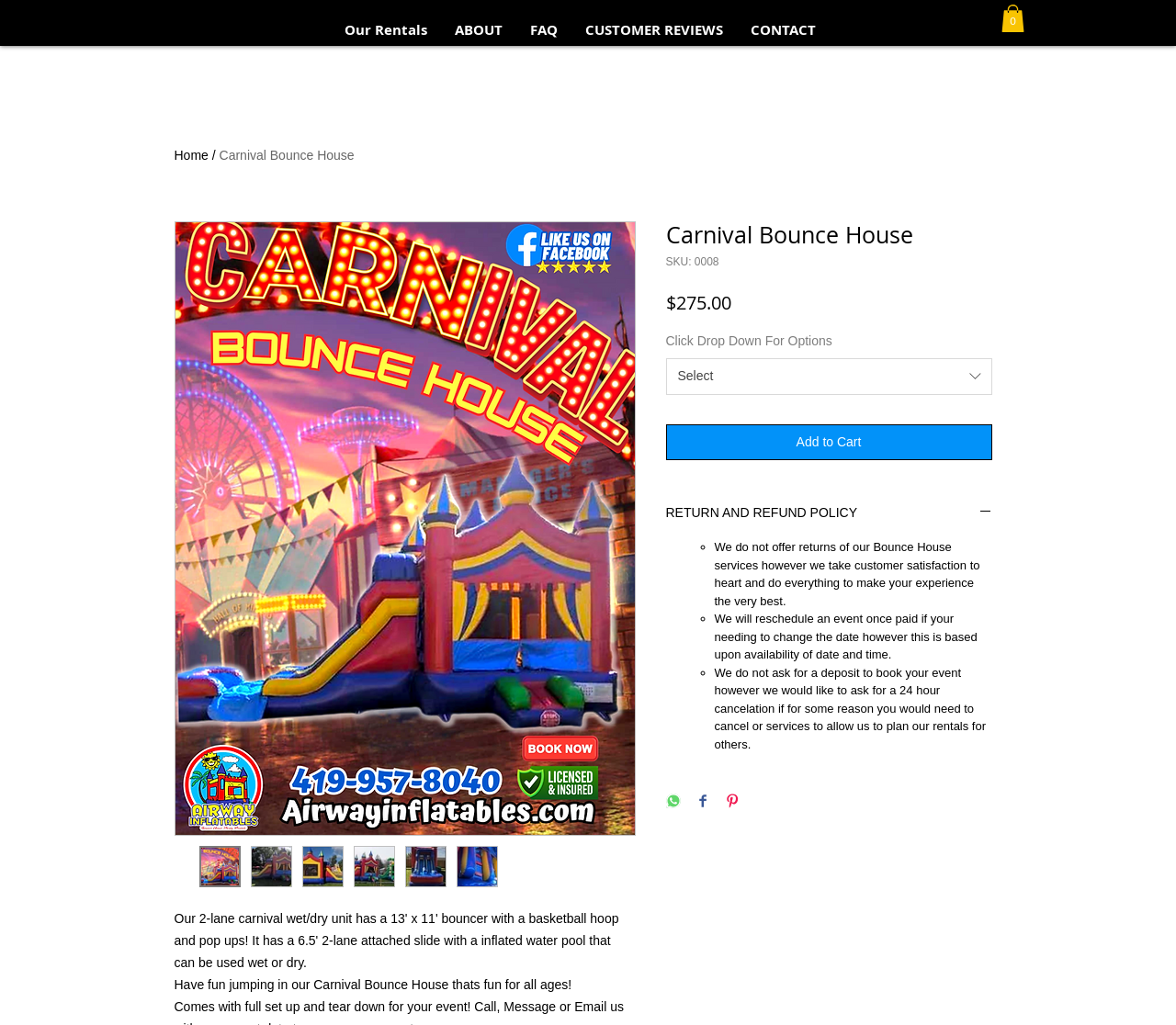Elaborate on the information and visuals displayed on the webpage.

This webpage is about a Carnival Bounce House rental service. At the top, there is a navigation menu with links to "Our Rentals", "ABOUT", "FAQ", "CUSTOMER REVIEWS", and "CONTACT". Next to the navigation menu, there is a cart button with 0 items. 

Below the navigation menu, there is a large image of the Carnival Bounce House, which takes up most of the top half of the page. Above the image, there is a breadcrumb navigation with a link to "Home". 

On the right side of the image, there are five thumbnail images of the Carnival Bounce House, each with a button to select. Below the thumbnails, there is a heading that reads "Carnival Bounce House" and some text that describes the product. 

Under the description, there is a section with product details, including the SKU, price, and a dropdown menu to select options. There is also an "Add to Cart" button and a "RETURN AND REFUND POLICY" section that provides information about the company's return and refund policies. 

The refund policy section is divided into three points, each marked with a bullet point, and provides information about the company's policies on returns, rescheduling, and cancellations. 

At the bottom of the page, there are three social media buttons to share the product on WhatsApp, Facebook, and Pinterest.